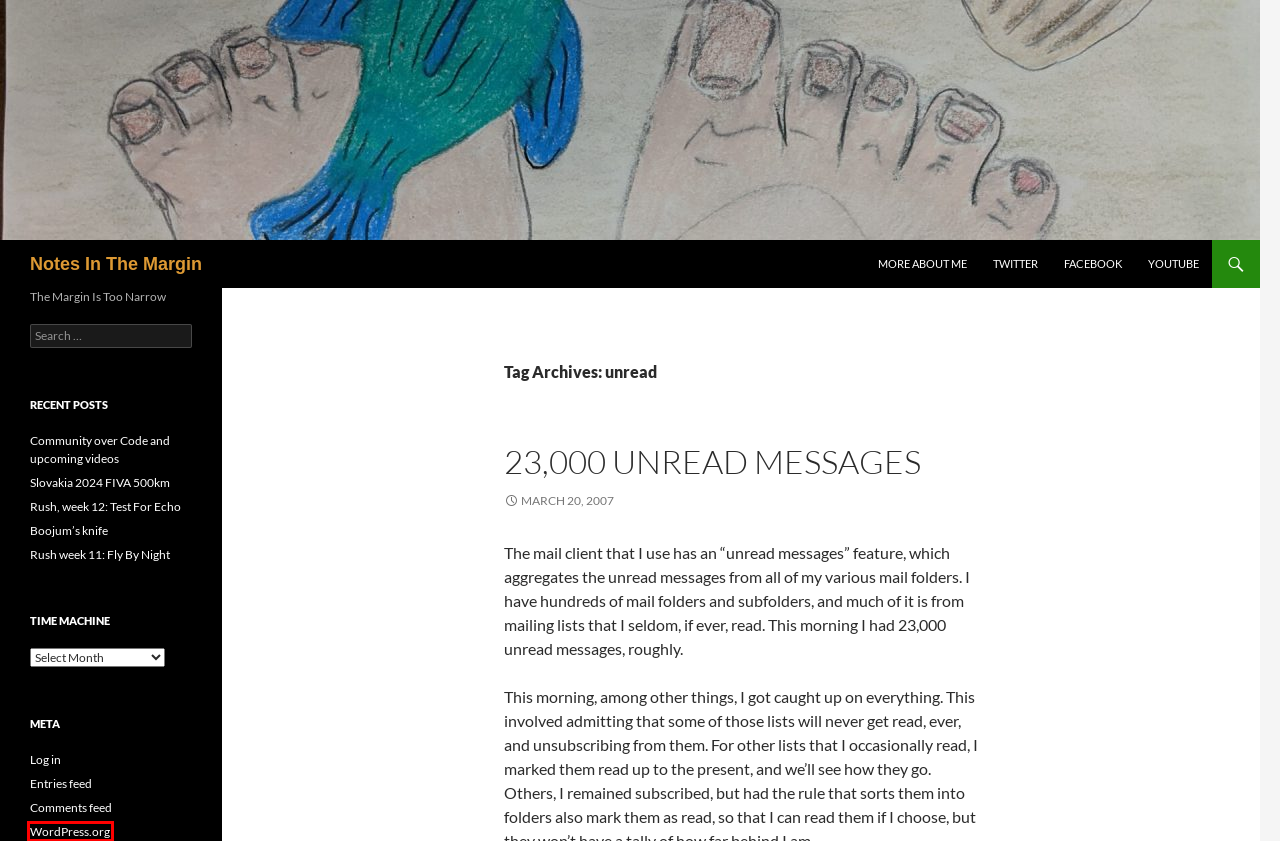Check out the screenshot of a webpage with a red rectangle bounding box. Select the best fitting webpage description that aligns with the new webpage after clicking the element inside the bounding box. Here are the candidates:
A. Rush week 11: Fly By Night | Notes In The Margin
B. Blog Tool, Publishing Platform, and CMS – WordPress.org
C. Community over Code and upcoming videos | Notes In The Margin
D. Rush, week 12: Test For Echo | Notes In The Margin
E. Slovakia 2024 FIVA 500km | Notes In The Margin
F. Log In ‹ Notes In The Margin — WordPress
G. Boojum’s knife | Notes In The Margin
H. Notes In The Margin | The Margin Is Too Narrow

B